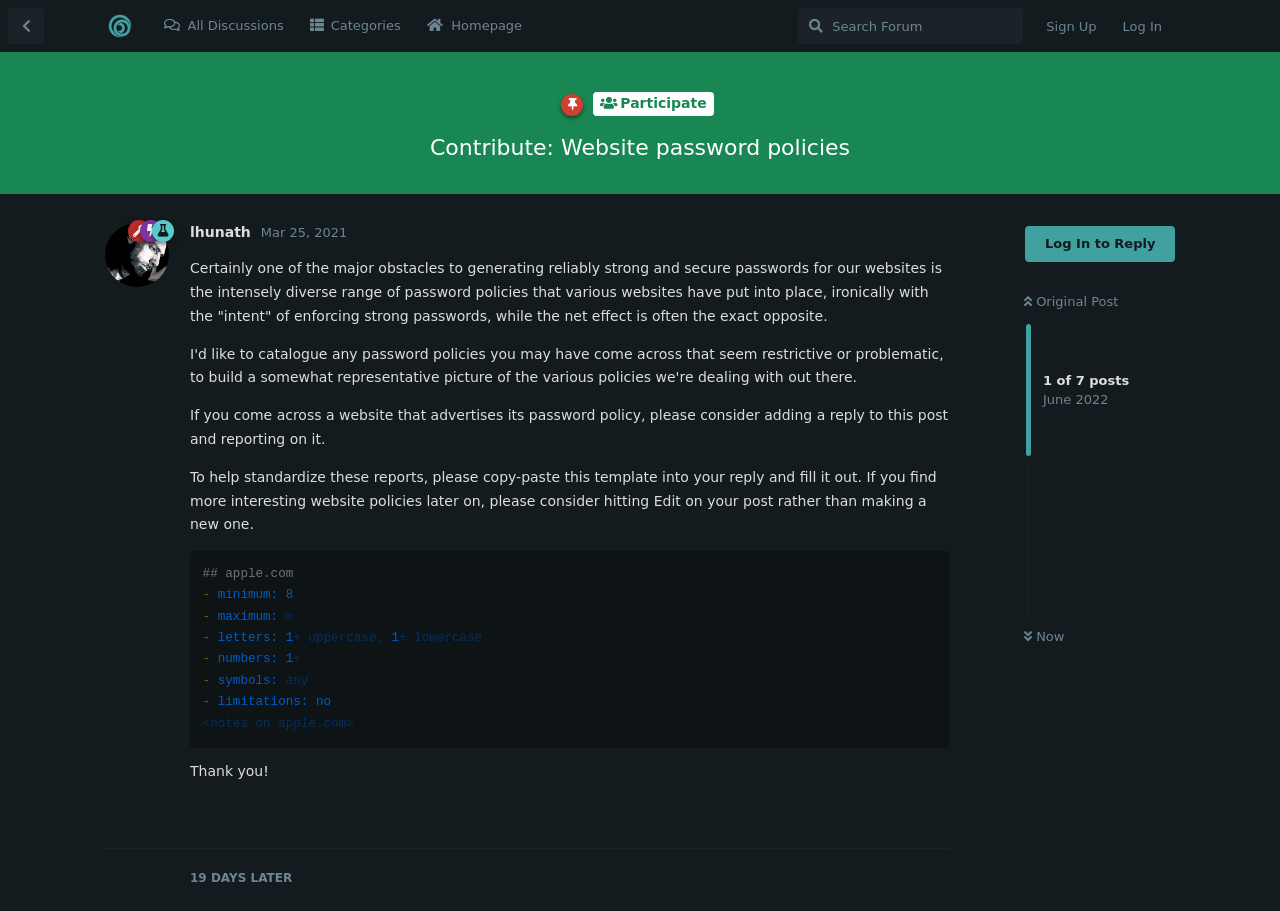What is the timeframe for the original post?
Using the details shown in the screenshot, provide a comprehensive answer to the question.

The original post was made on March 25, 2021, as indicated by the link 'Mar 25, 2021' and the time 'Thursday, March 25, 2021 3:09 PM'.